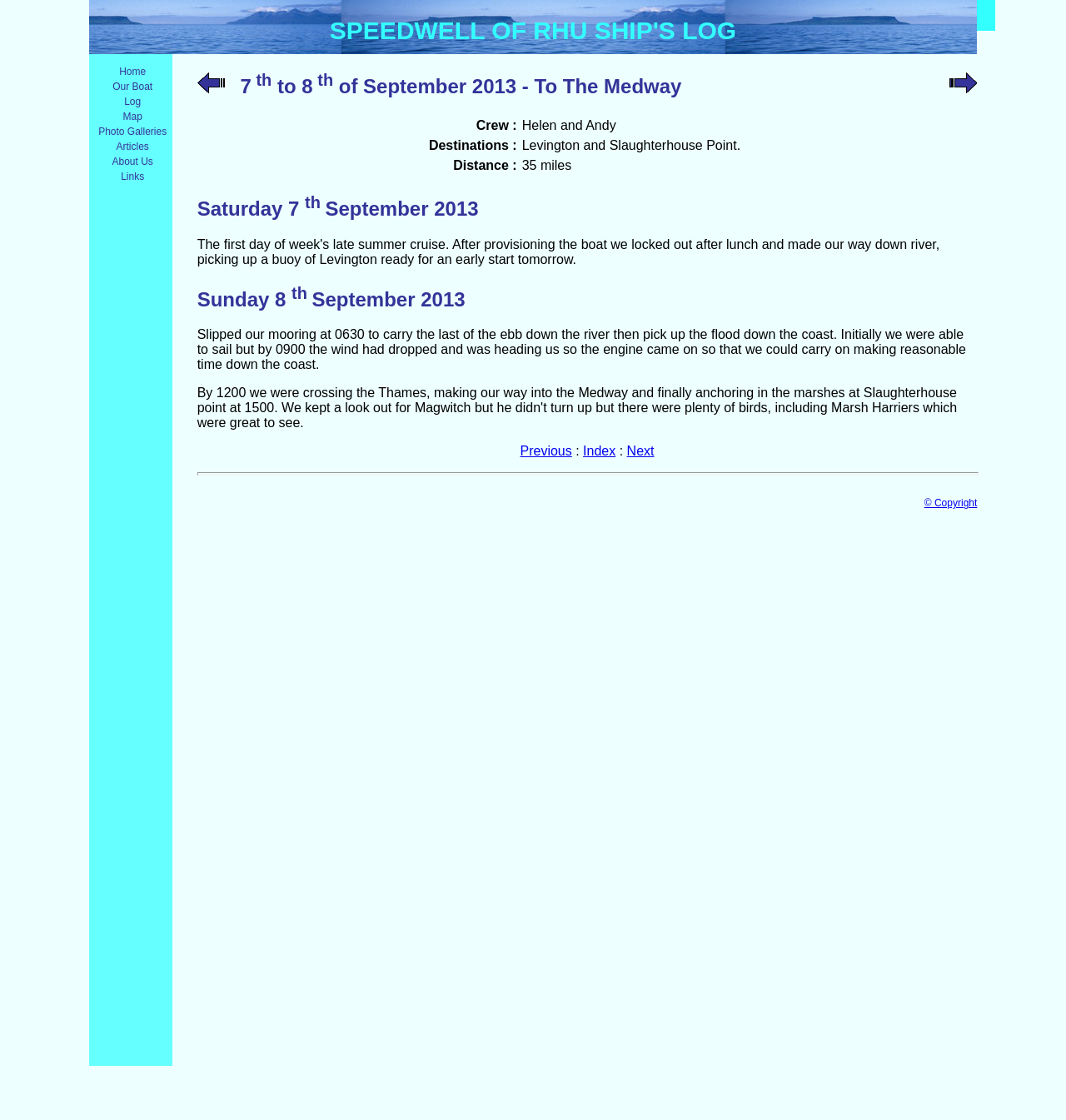What is the destination of the crew?
Please provide a comprehensive answer based on the visual information in the image.

The destination of the crew can be found in the table section of the webpage, where it is written as 'Destinations :' followed by 'Levington and Slaughterhouse Point.'. This suggests that the crew is heading towards these two points.